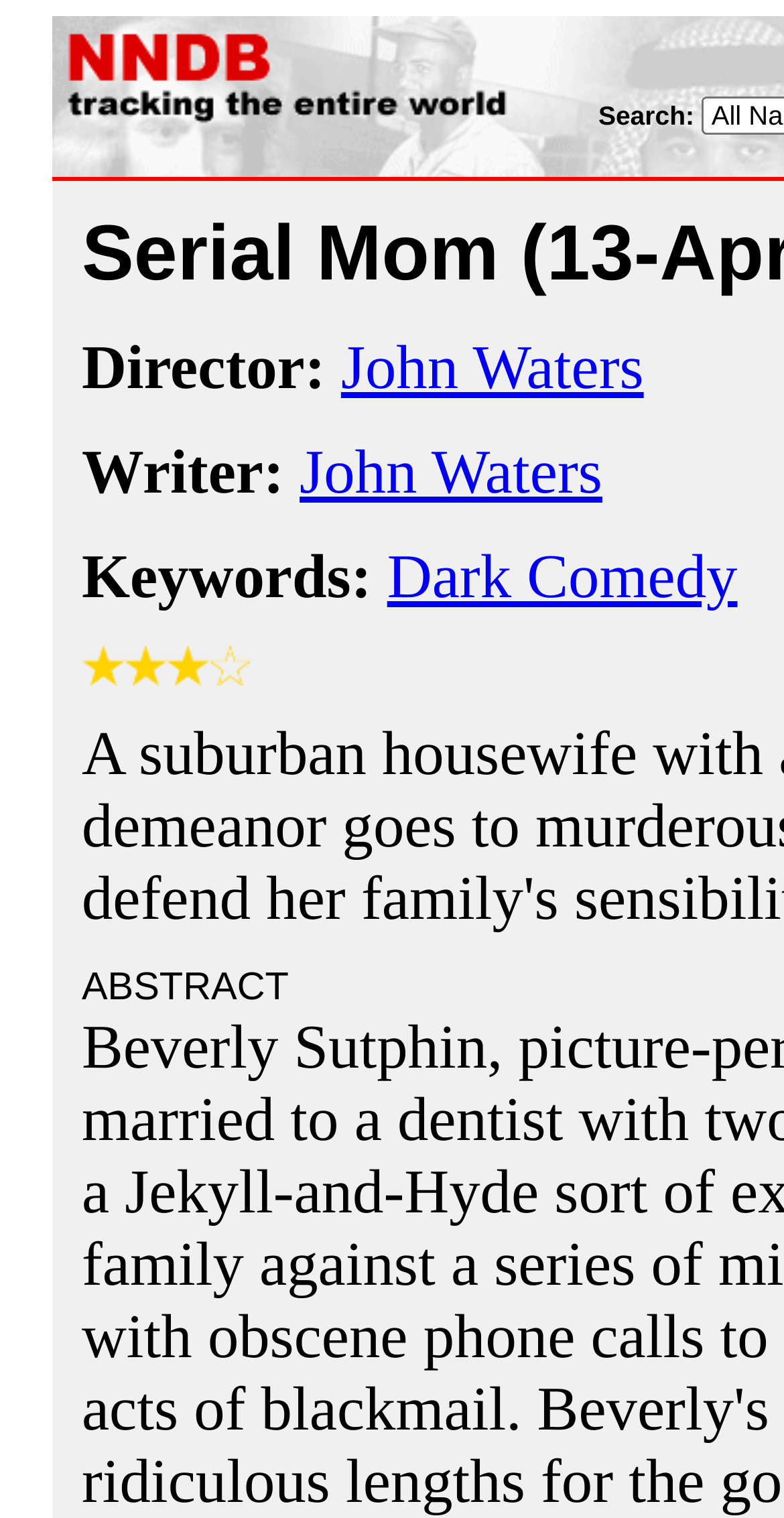Please answer the following question using a single word or phrase: 
How many icons are there below the Keywords section?

4